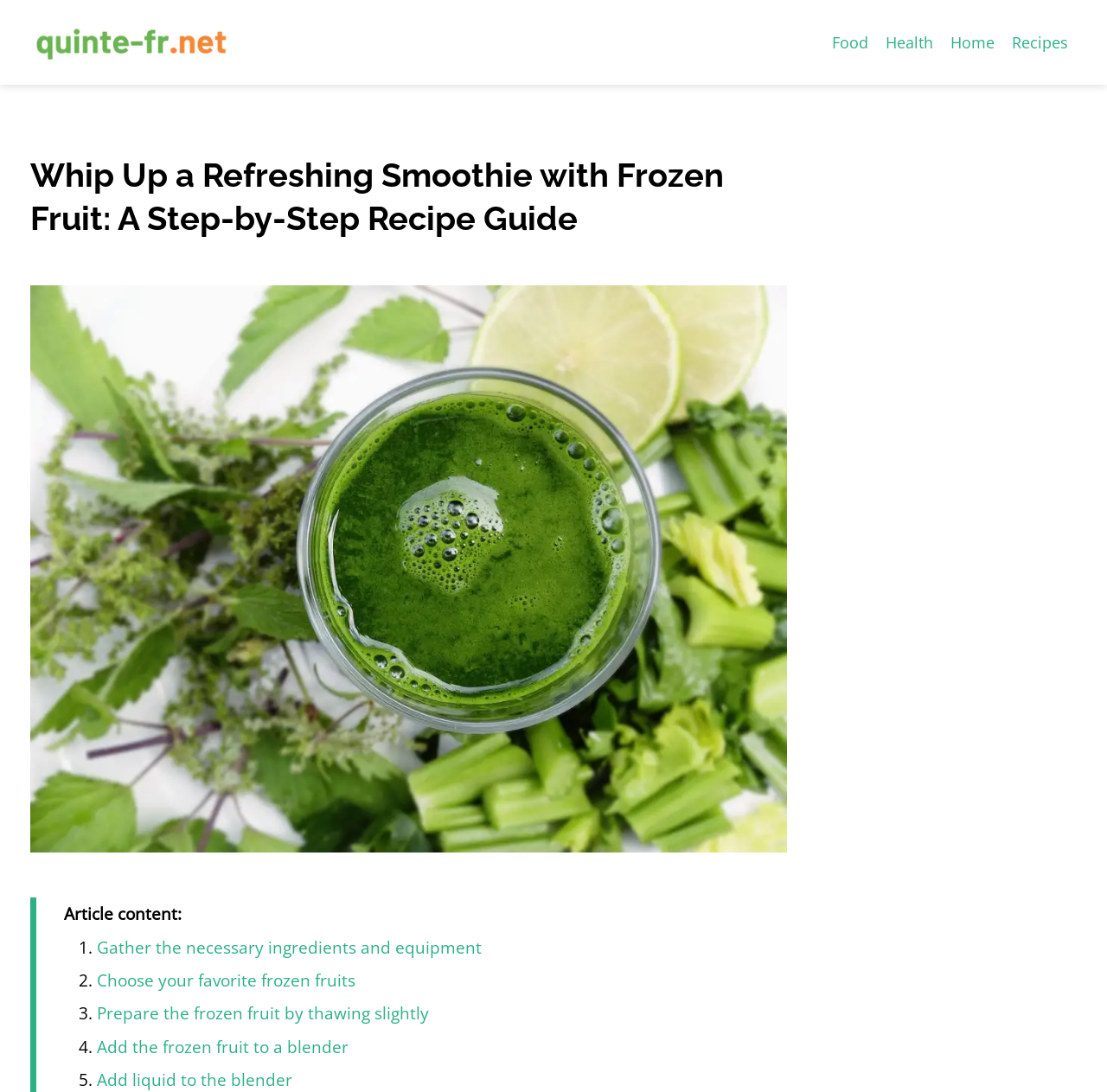Identify the bounding box coordinates of the section that should be clicked to achieve the task described: "Click the 'About Us' link".

None